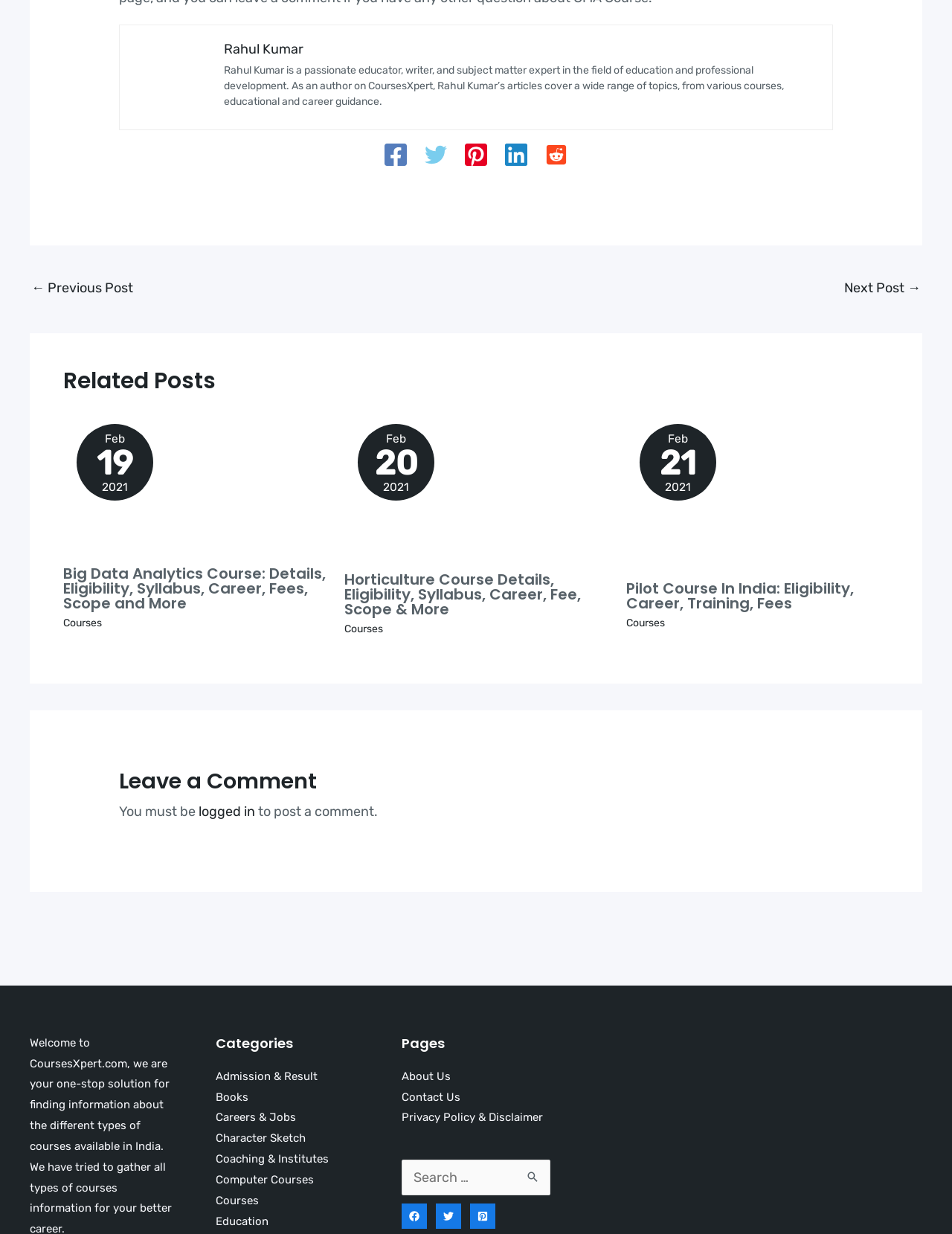What is the purpose of the search box?
Look at the image and provide a short answer using one word or a phrase.

To search the website